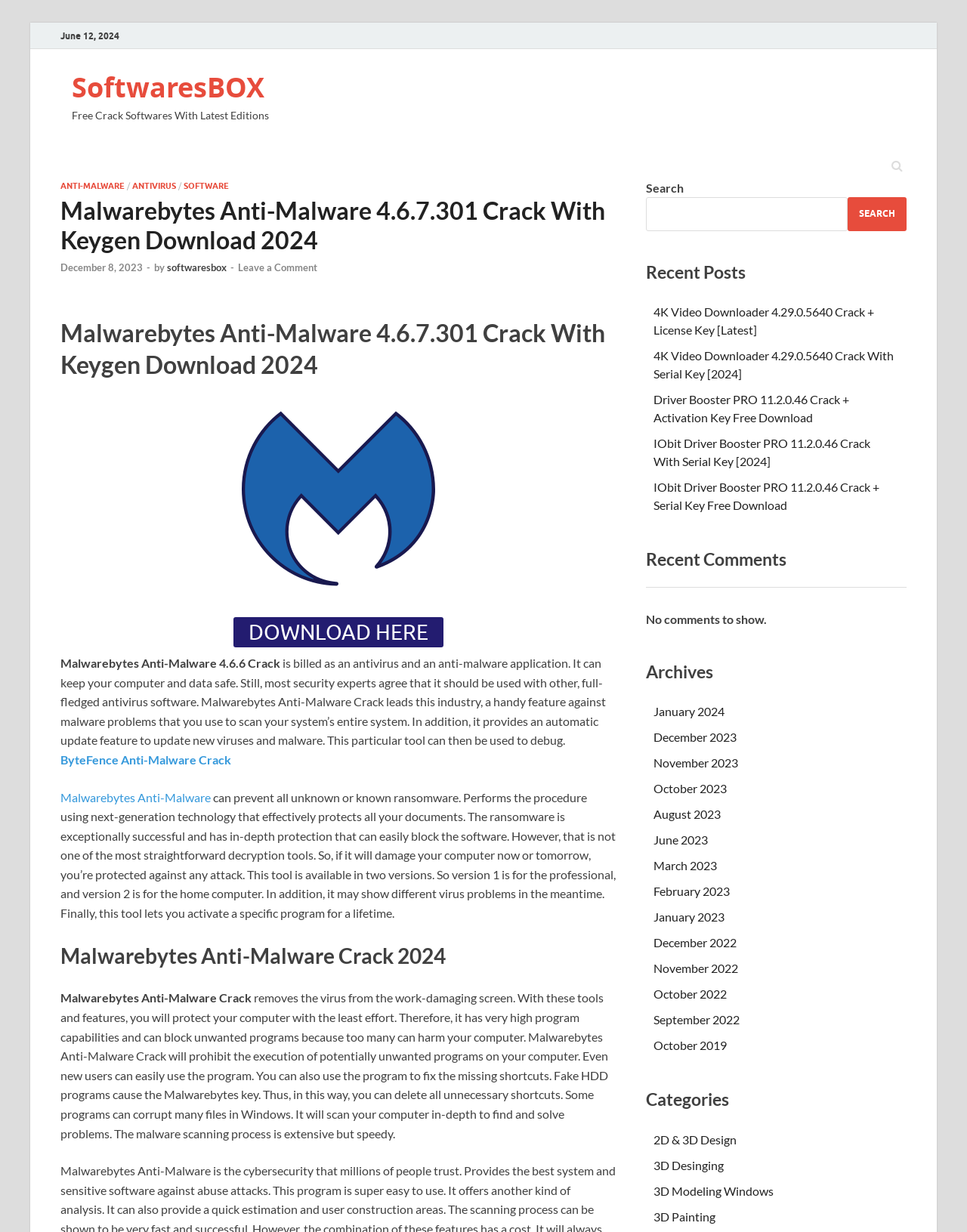Generate an in-depth caption that captures all aspects of the webpage.

This webpage is about Malwarebytes Anti-Malware 4.6.7.301 Crack, an antivirus and anti-malware application. At the top, there is a date "June 12, 2024" and a link to "SoftwaresBOX" with a description "Free Crack Softwares With Latest Editions". Below this, there are three links to "ANTI-MALWARE", "ANTIVIRUS", and "SOFTWARE" categories.

The main content of the webpage is divided into several sections. The first section has a heading "Malwarebytes Anti-Malware 4.6.7.301 Crack With Keygen Download 2024" and a link to "December 8, 2023" with a timestamp. Below this, there is a description of Malwarebytes Anti-Malware, stating that it can keep your computer and data safe, but it should be used with other antivirus software.

To the right of this section, there is an image of Malwarebytes Anti-Malware 4.6.7.301 Crack With Keygen Download 2024. Below the image, there is a button "DOWNLOAD HERE". 

The next section describes the features of Malwarebytes Anti-Malware, including its ability to scan the system, provide automatic updates, and debug malware problems. There are also links to other related software, such as ByteFence Anti-Malware Crack.

Further down, there is a section that explains how Malwarebytes Anti-Malware can prevent ransomware attacks and protect documents. It also mentions that the tool is available in two versions, one for professionals and one for home computers.

The webpage also has a search bar at the top right corner, with a heading "Recent Posts" below it, listing several links to other software cracks, such as 4K Video Downloader and IObit Driver Booster PRO. There are also headings for "Recent Comments" and "Archives", with links to different months and years. Finally, there is a section for "Categories", listing links to various software categories, such as 2D & 3D Design and 3D Modeling Windows.